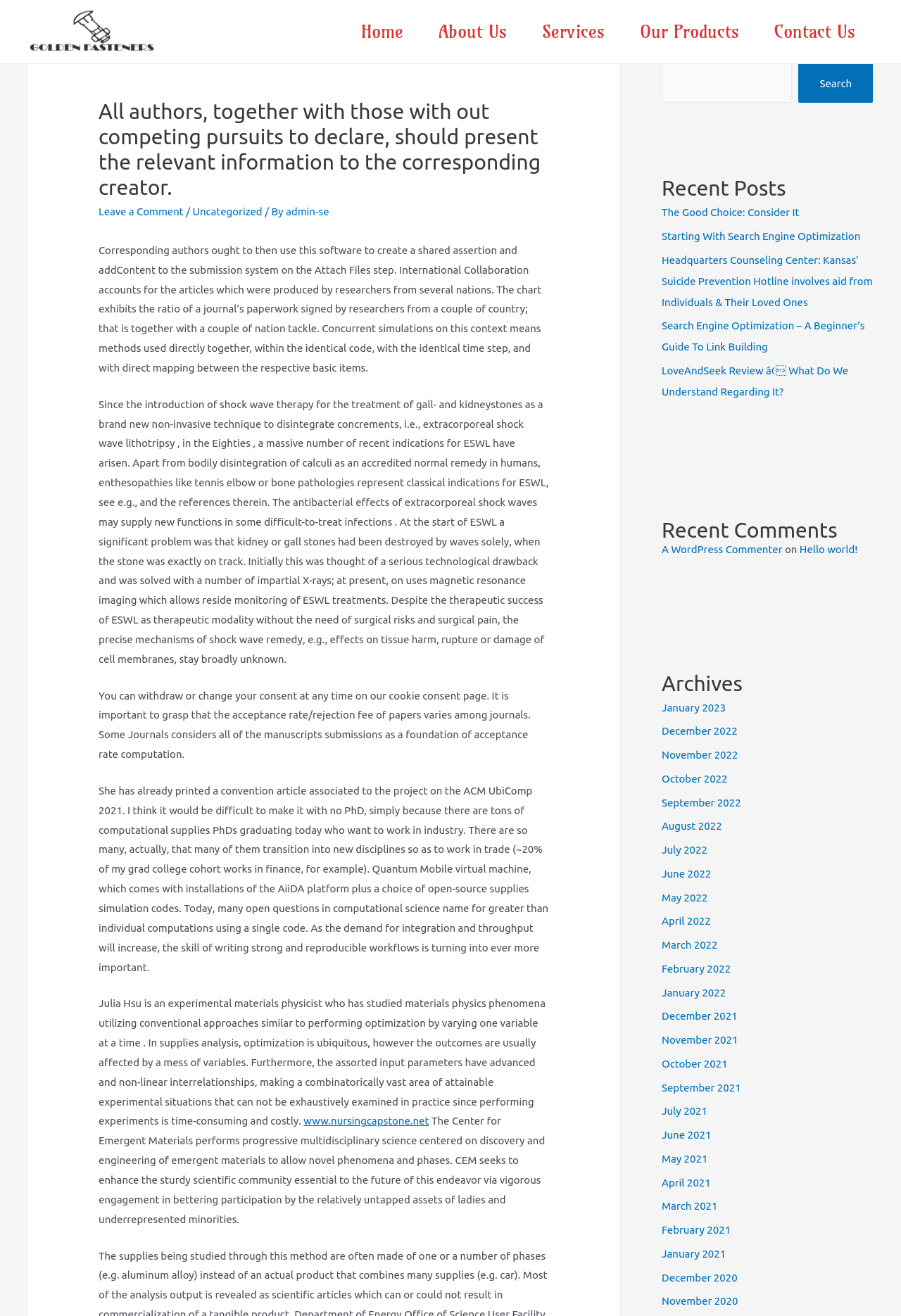Identify the headline of the webpage and generate its text content.

All authors, together with those with out competing pursuits to declare, should present the relevant information to the corresponding creator.